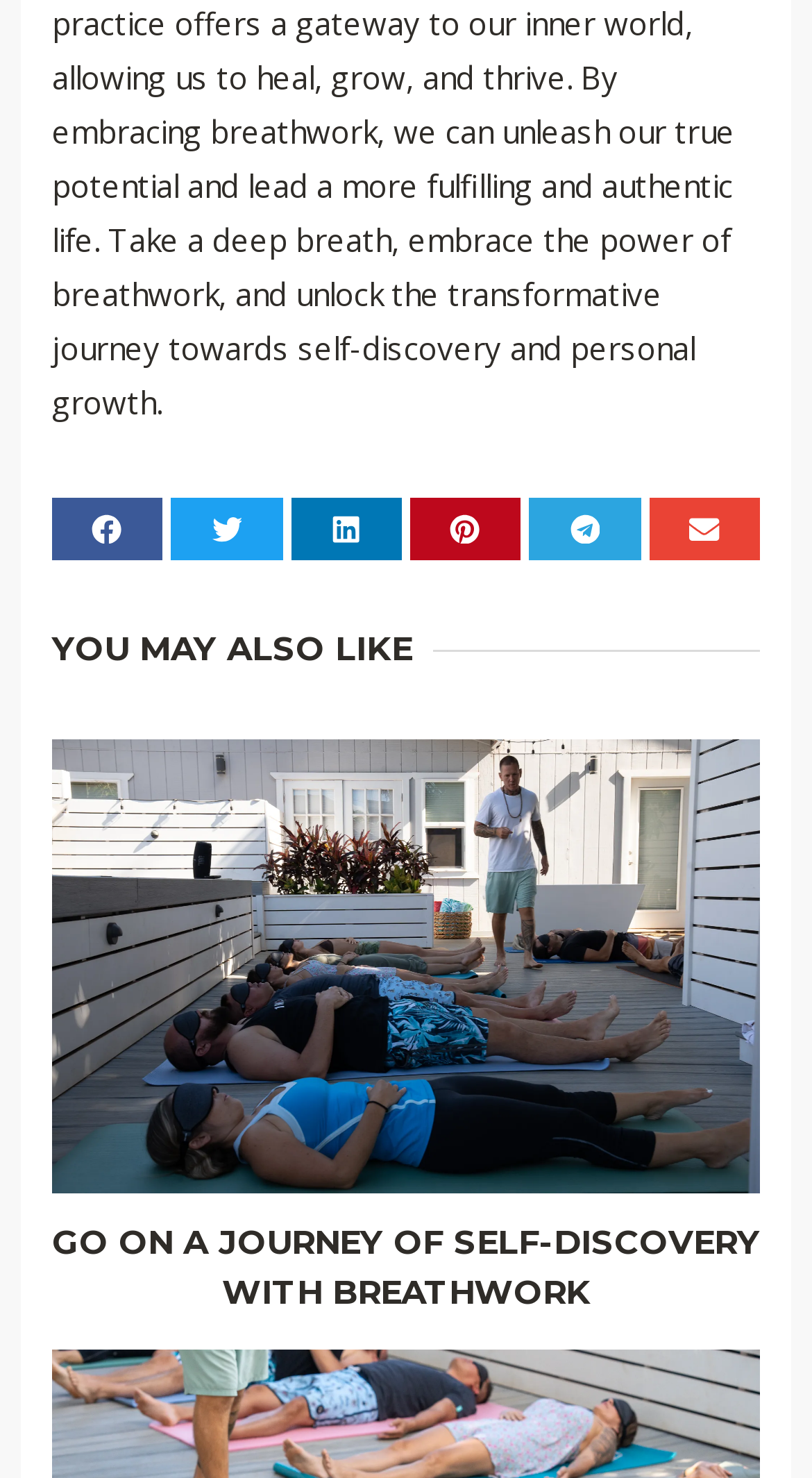Find the bounding box coordinates of the area that needs to be clicked in order to achieve the following instruction: "Share on Twitter". The coordinates should be specified as four float numbers between 0 and 1, i.e., [left, top, right, bottom].

[0.211, 0.337, 0.348, 0.38]